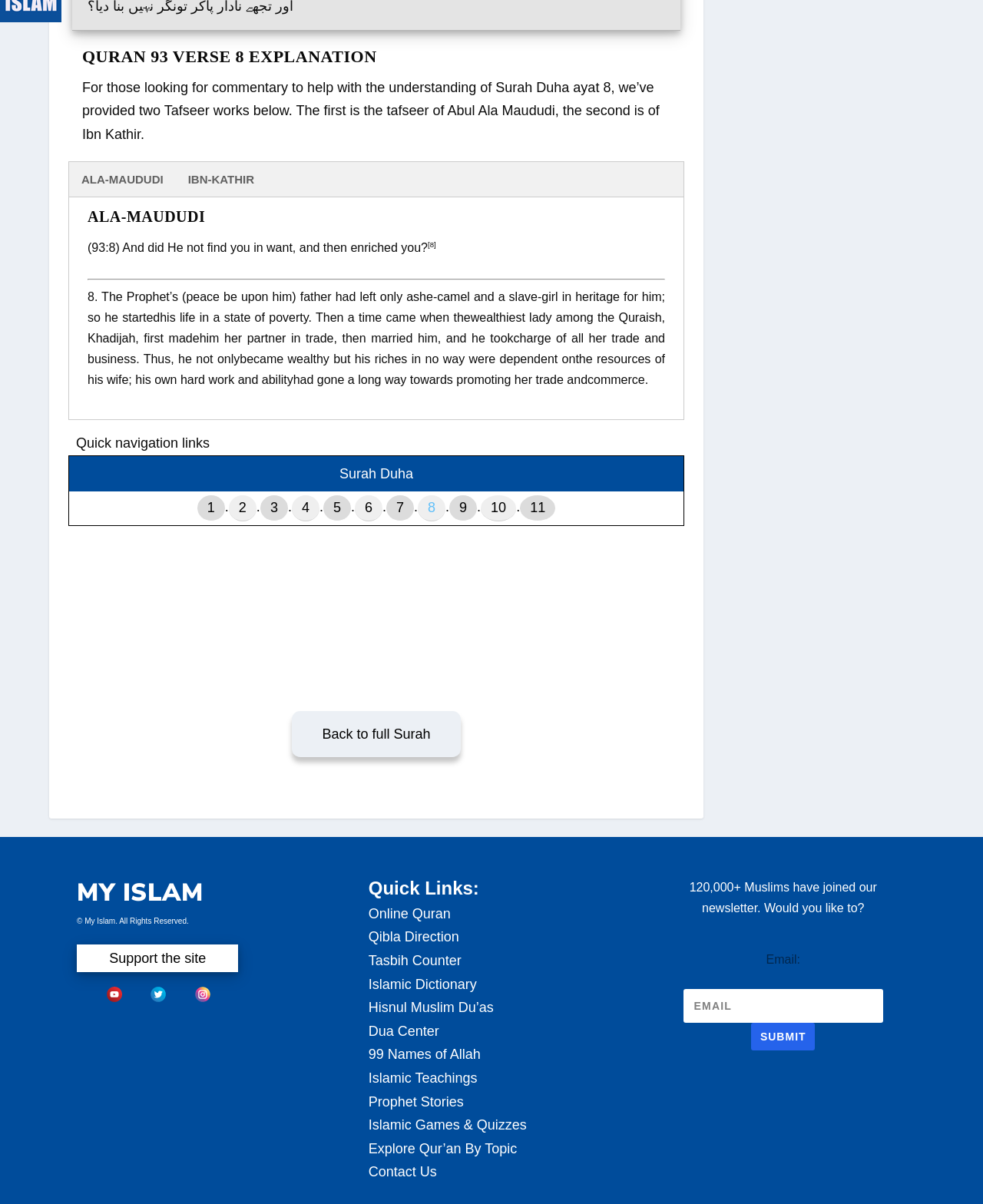Please determine the bounding box coordinates of the element to click in order to execute the following instruction: "Click the ALA-MAUDUDI button". The coordinates should be four float numbers between 0 and 1, specified as [left, top, right, bottom].

[0.07, 0.135, 0.179, 0.164]